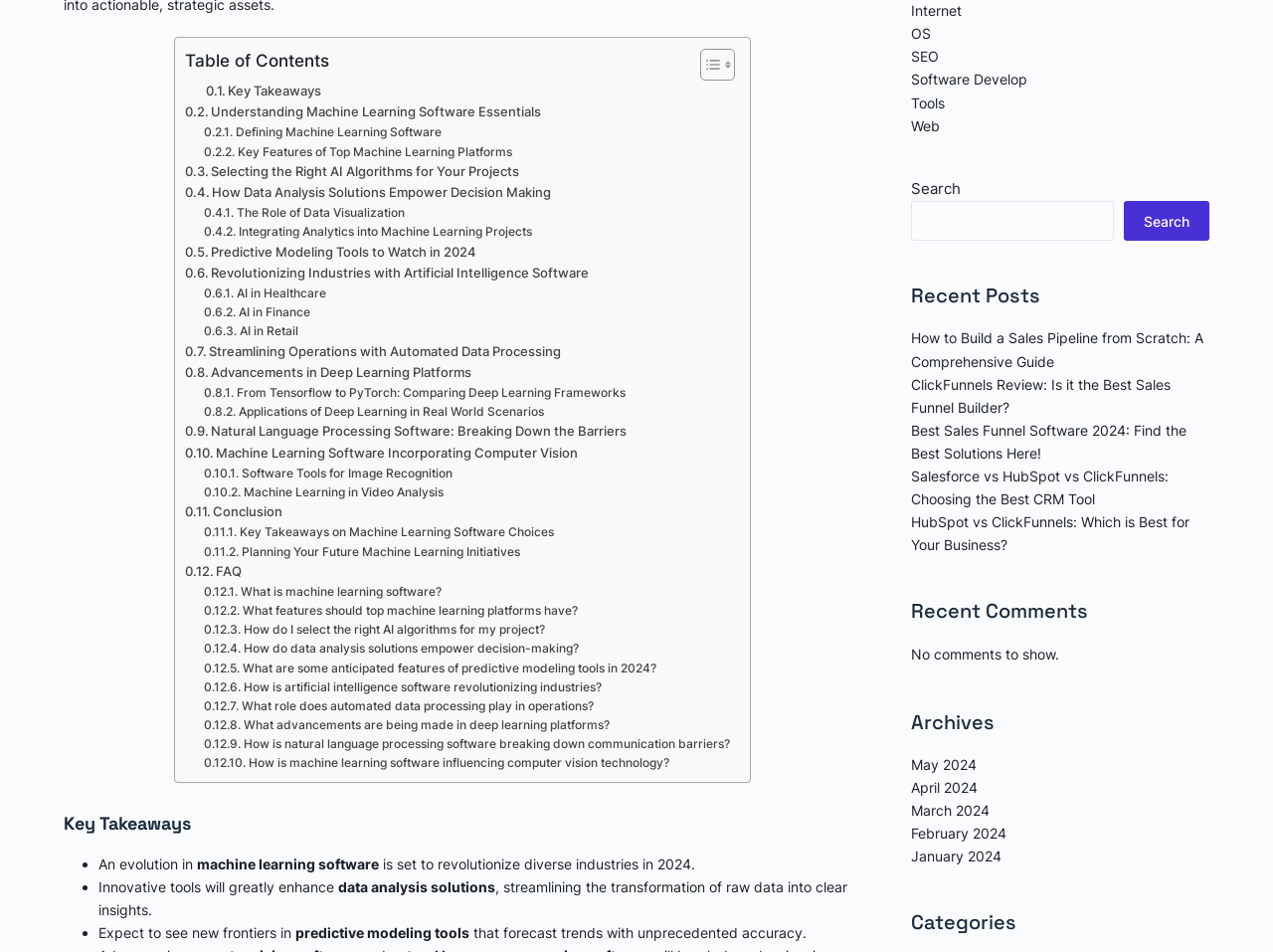Find the bounding box of the web element that fits this description: "Software Tools for Image Recognition".

[0.161, 0.487, 0.355, 0.507]